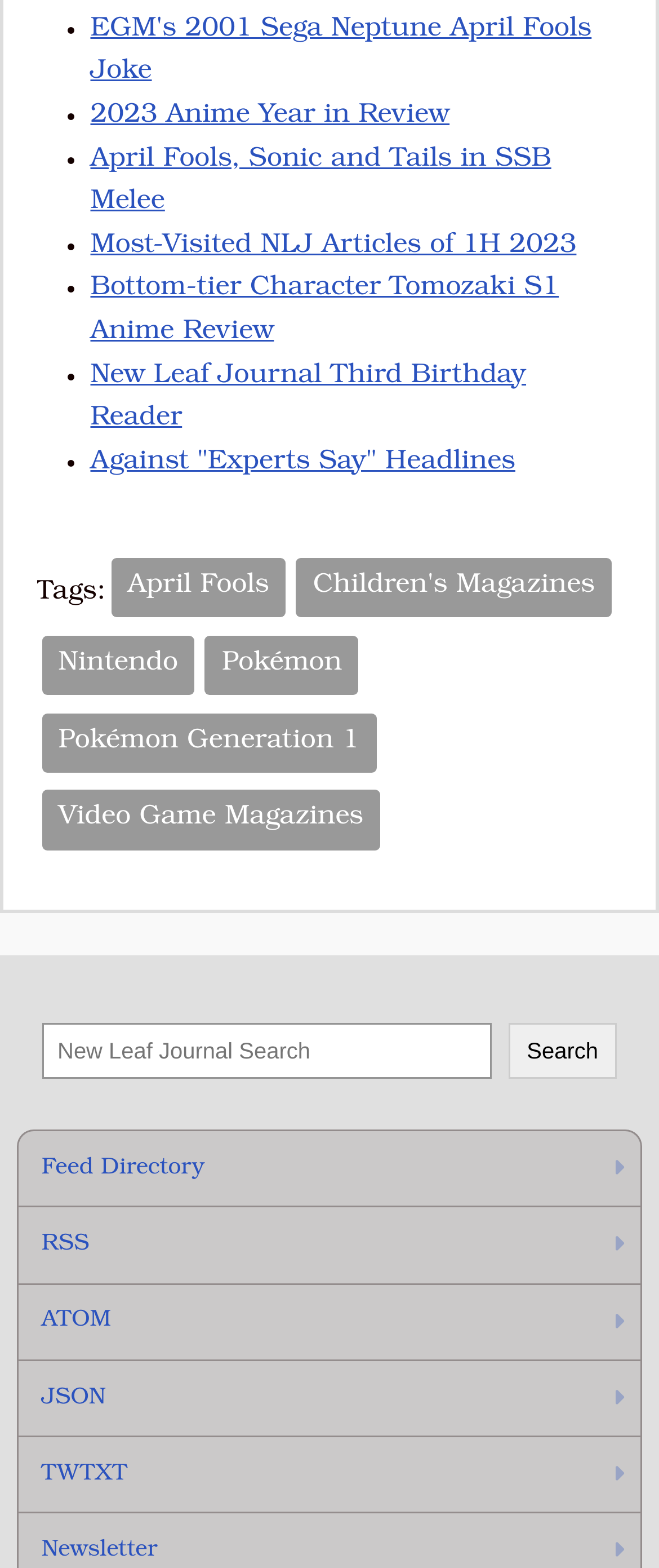Show the bounding box coordinates of the region that should be clicked to follow the instruction: "Subscribe to RSS."

[0.028, 0.77, 0.972, 0.818]